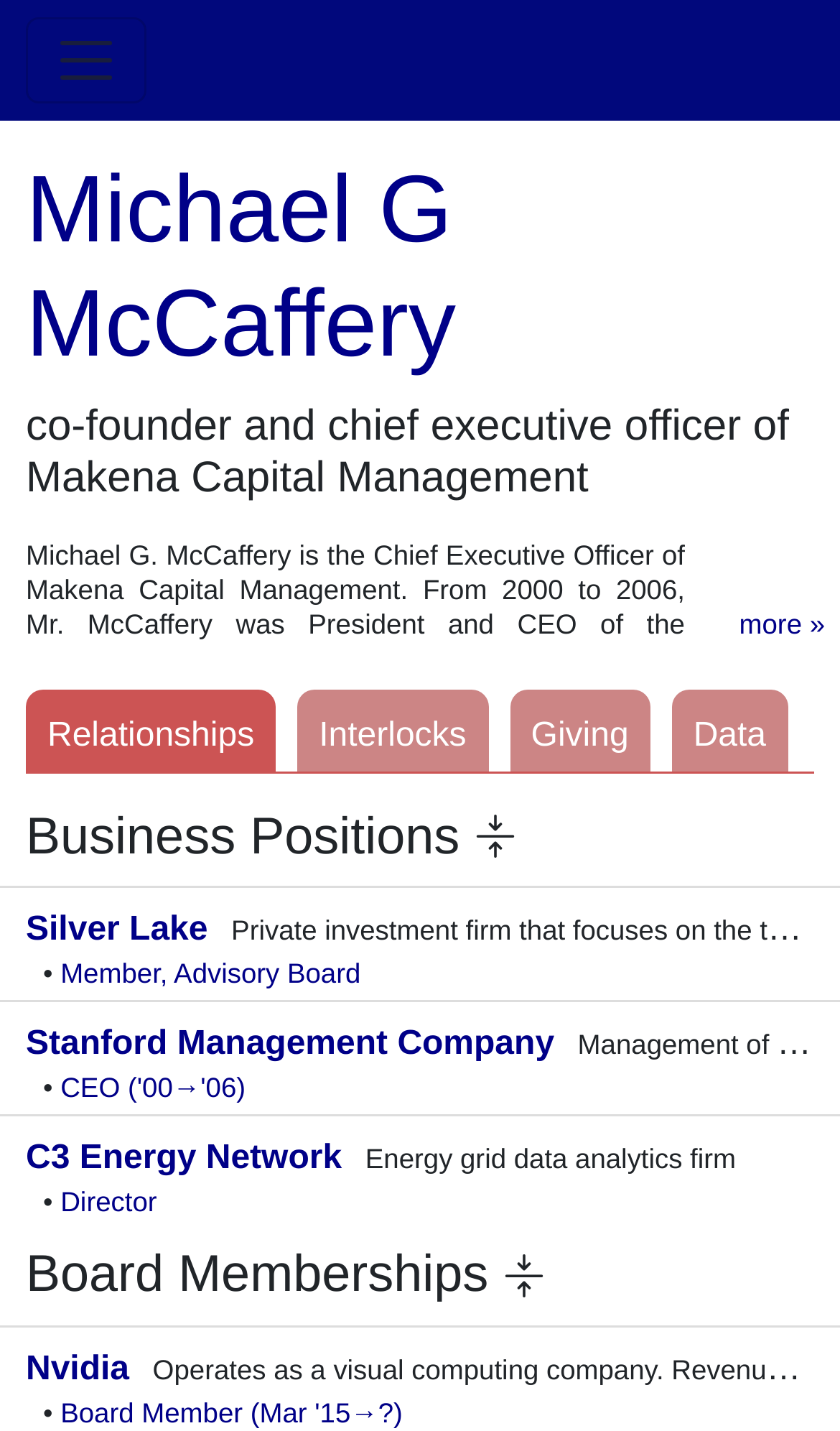Please specify the bounding box coordinates of the area that should be clicked to accomplish the following instruction: "Toggle navigation". The coordinates should consist of four float numbers between 0 and 1, i.e., [left, top, right, bottom].

[0.031, 0.012, 0.174, 0.072]